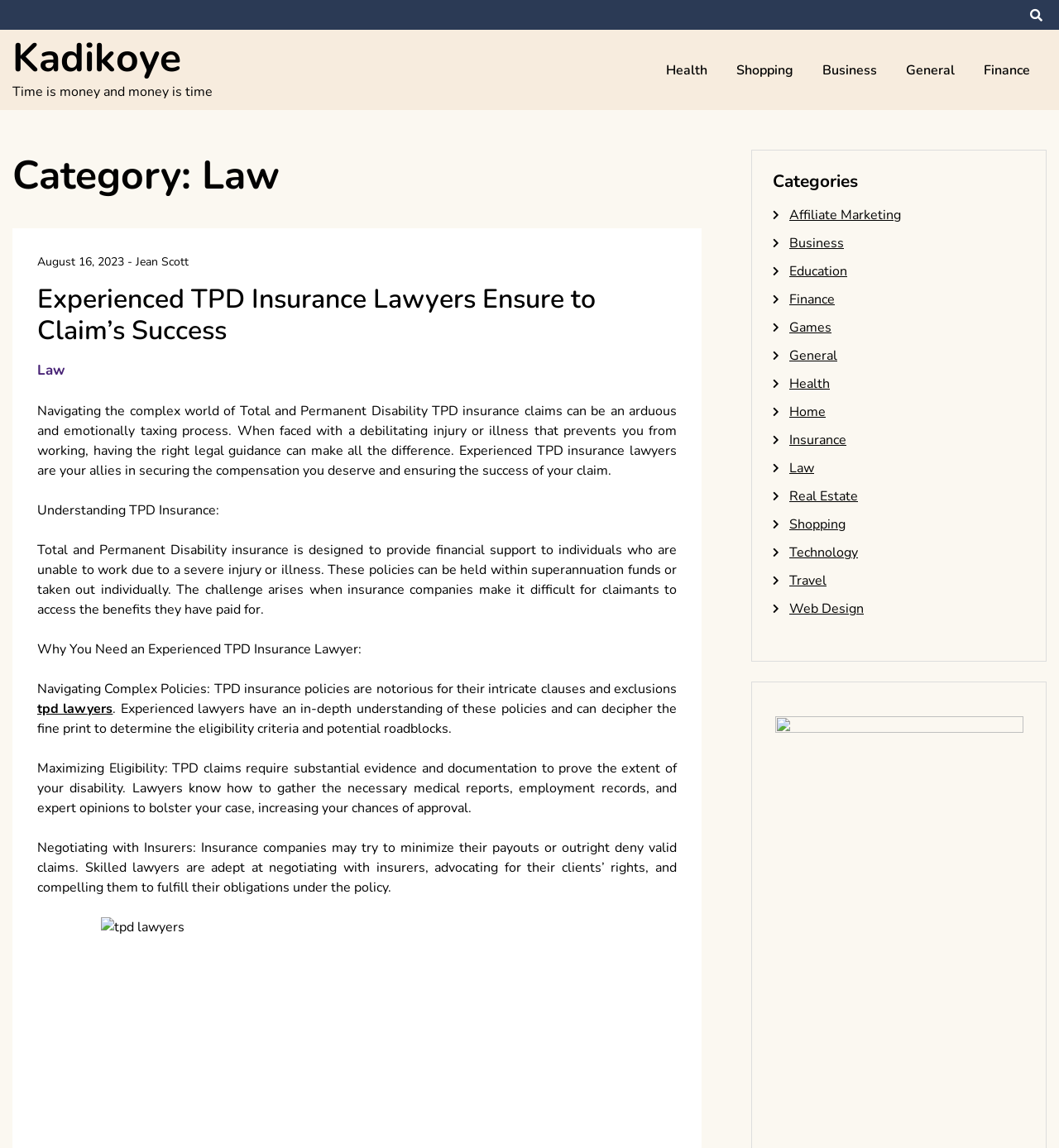Identify the bounding box coordinates for the region of the element that should be clicked to carry out the instruction: "Click on the 'Law' link". The bounding box coordinates should be four float numbers between 0 and 1, i.e., [left, top, right, bottom].

[0.035, 0.314, 0.062, 0.331]